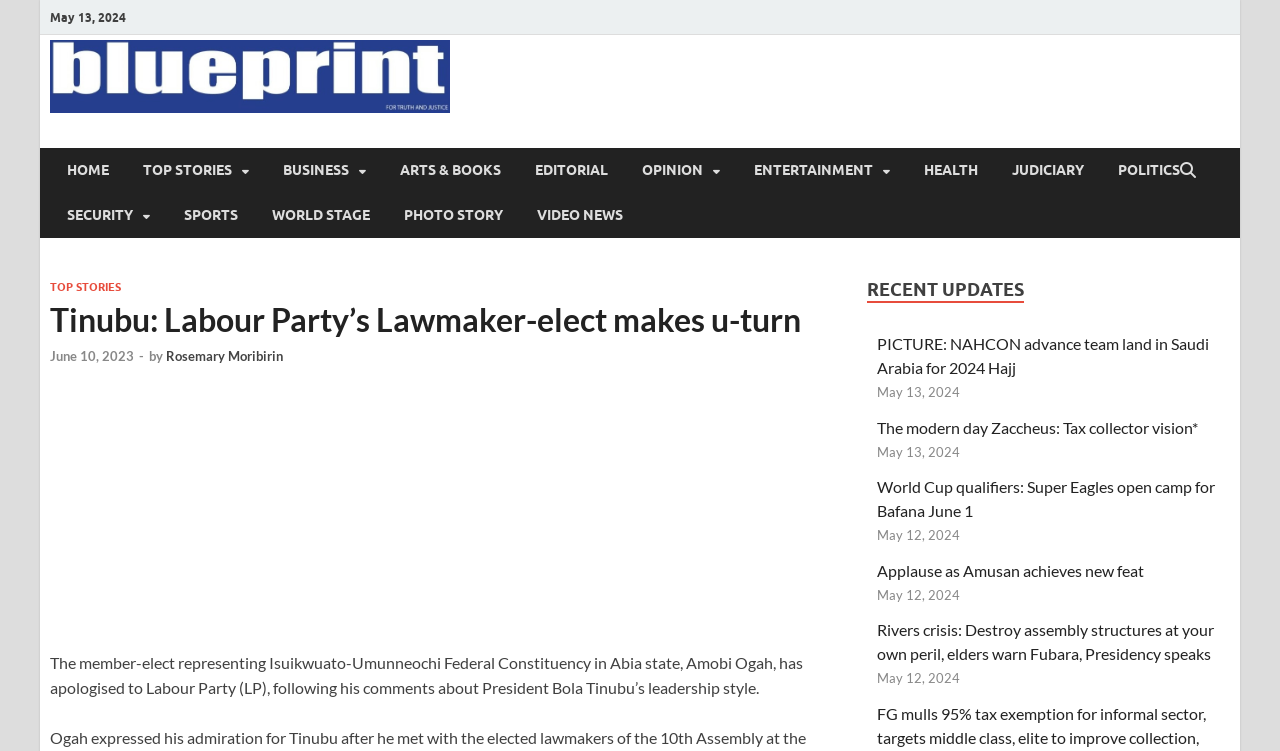Locate the bounding box coordinates of the item that should be clicked to fulfill the instruction: "Visit Blueprint Newspapers Limited website".

[0.039, 0.129, 0.352, 0.154]